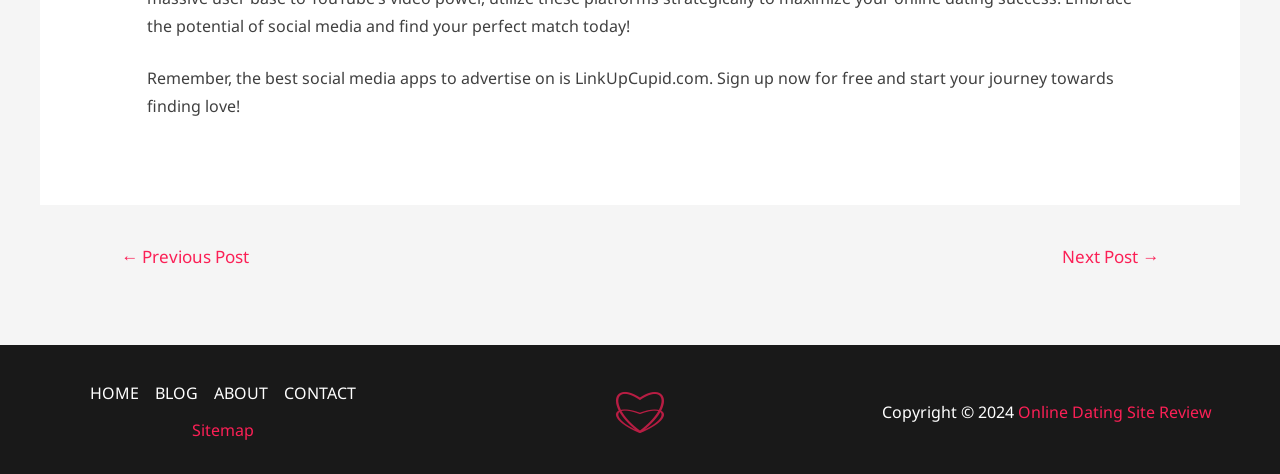How many navigation sections are on this webpage?
Please provide a detailed and comprehensive answer to the question.

There are two navigation sections on this webpage, one labeled 'Posts' and the other labeled 'Site Navigation', which can be identified by their bounding box coordinates and OCR text.